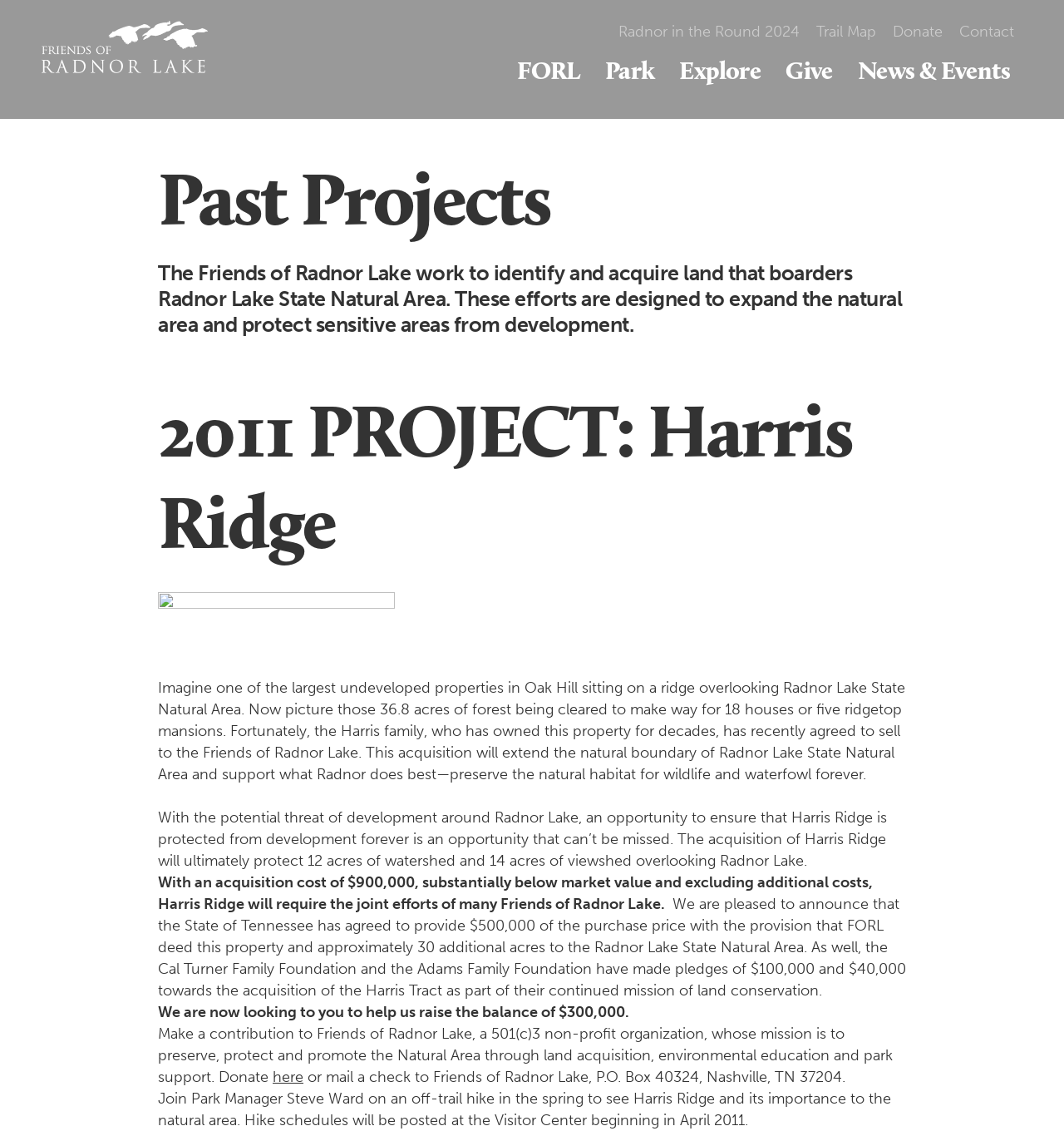Determine the bounding box of the UI component based on this description: "Park". The bounding box coordinates should be four float values between 0 and 1, i.e., [left, top, right, bottom].

[0.557, 0.038, 0.627, 0.087]